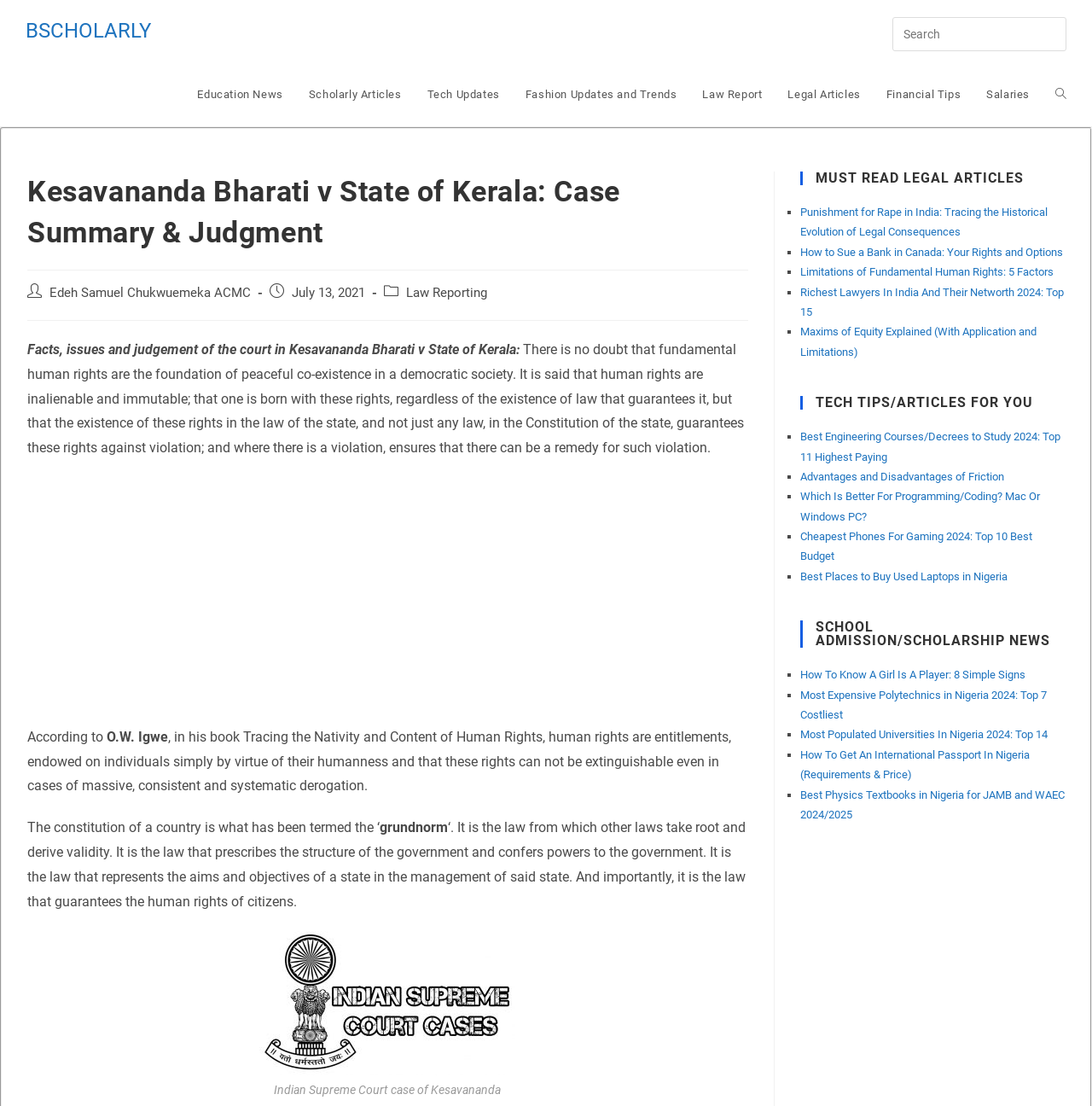Answer the question below in one word or phrase:
What is the purpose of the search bar?

To search this website